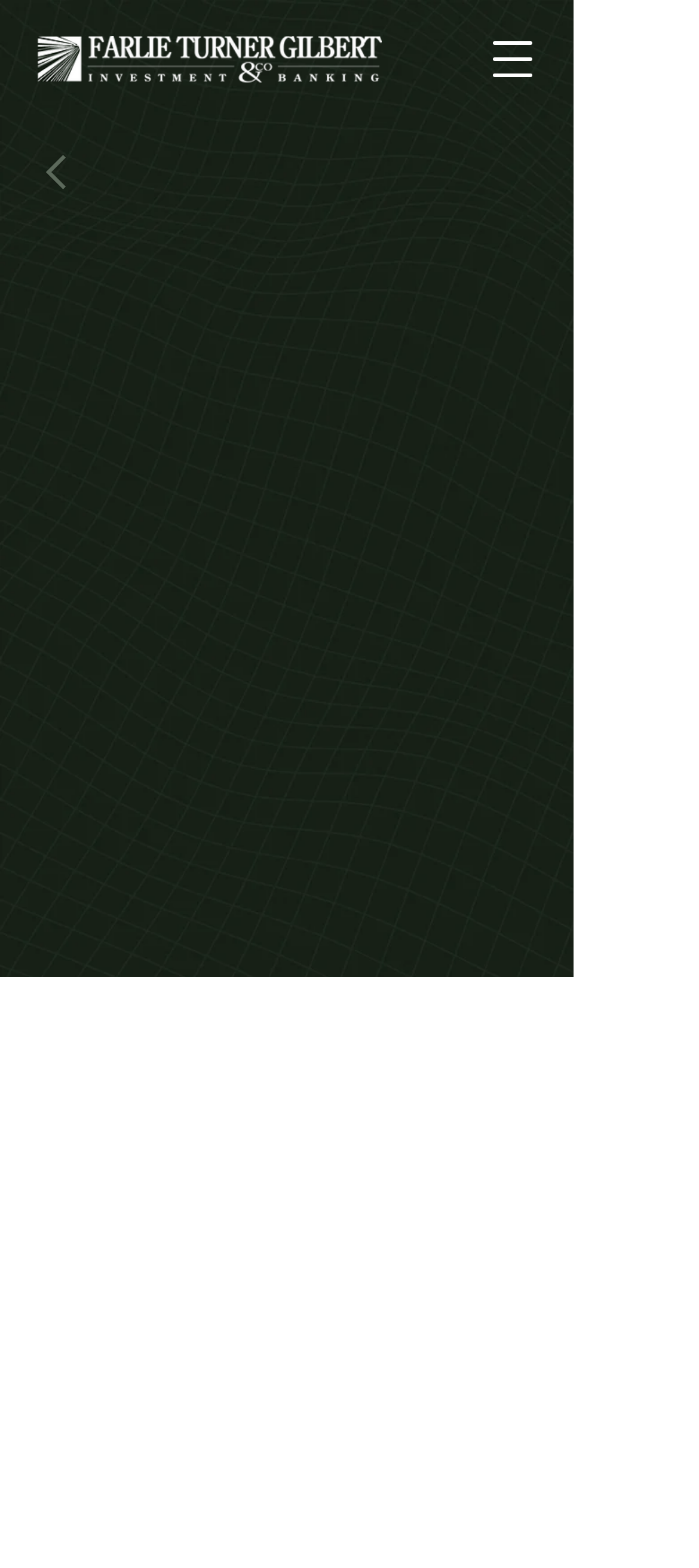Give a one-word or one-phrase response to the question: 
What is the name of the company that acquired Erick Flowback Services and Rod’s Production Services?

New Source Energy Partners L.P.